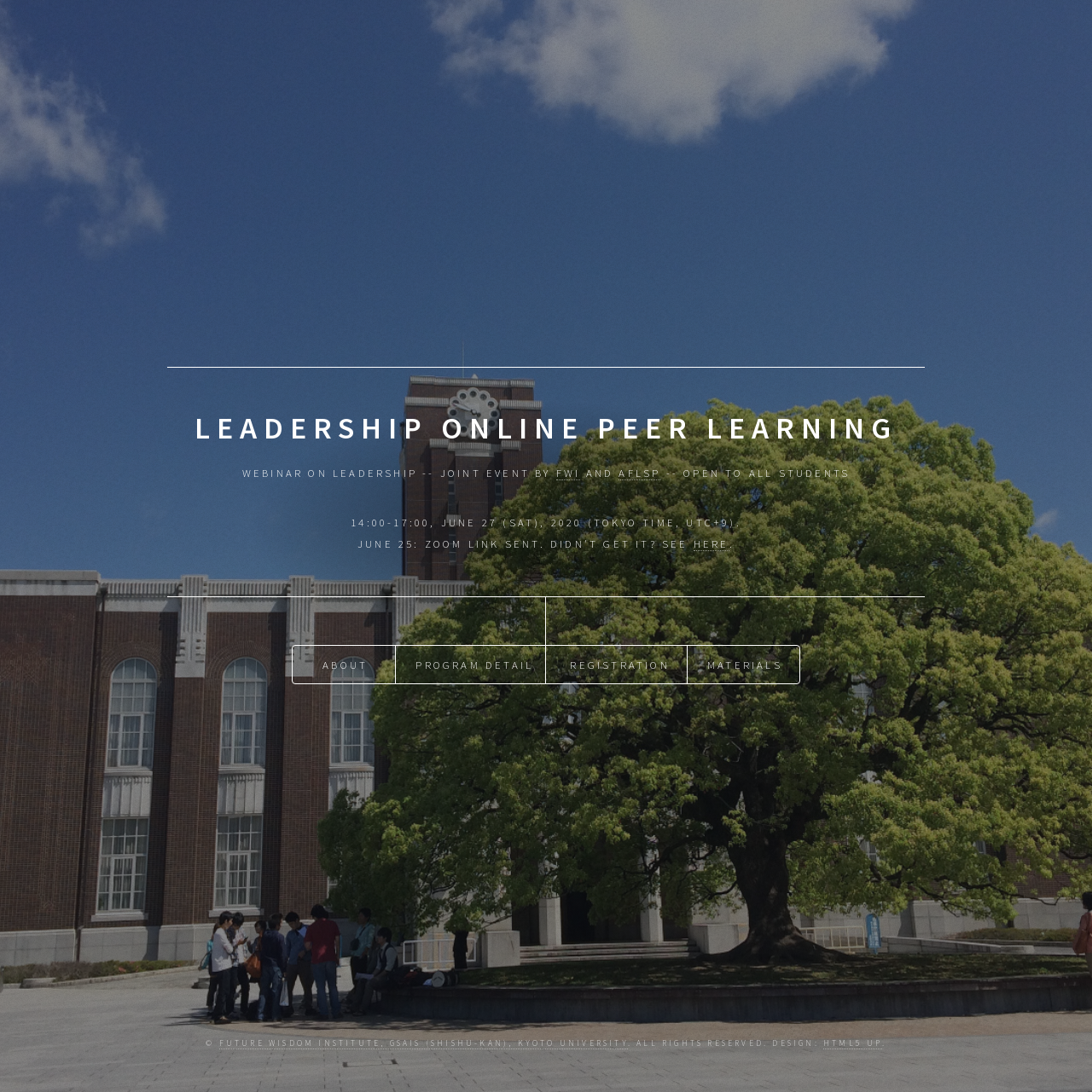Kindly determine the bounding box coordinates of the area that needs to be clicked to fulfill this instruction: "Find out more about the Future Wisdom Institute".

[0.2, 0.951, 0.575, 0.961]